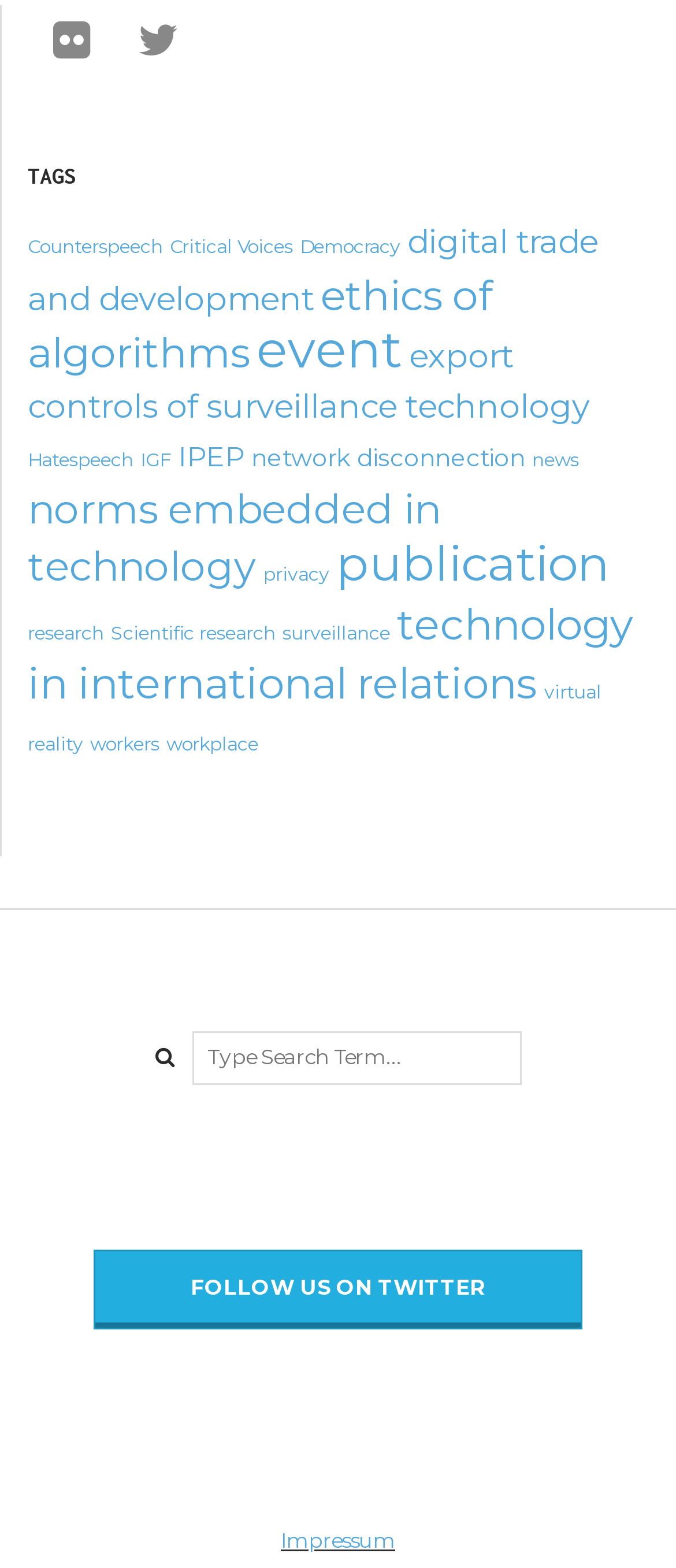What is the last link in the sidebar? Analyze the screenshot and reply with just one word or a short phrase.

Impressum